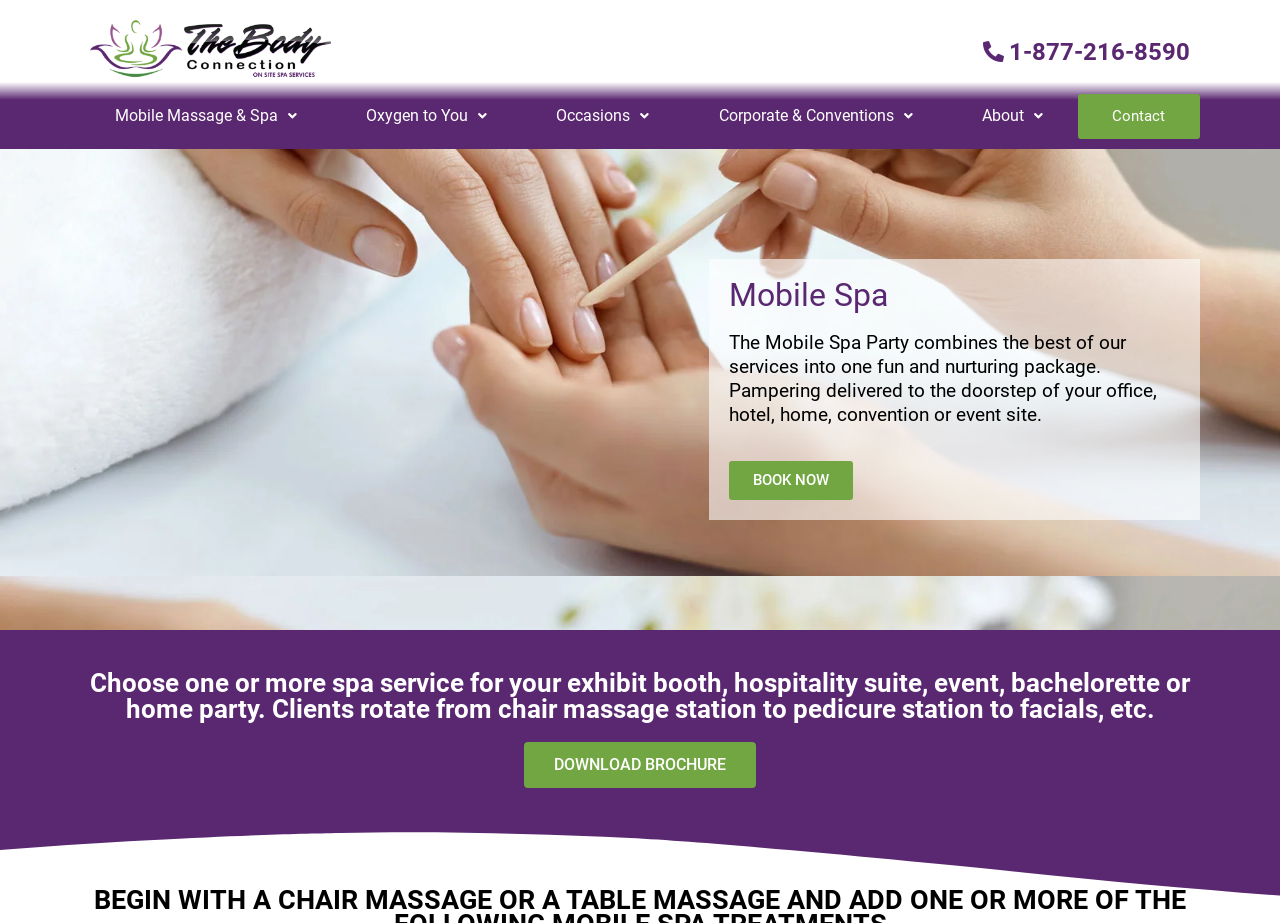Please identify the bounding box coordinates of the clickable region that I should interact with to perform the following instruction: "Visit the 'Mobile Massage & Spa' page". The coordinates should be expressed as four float numbers between 0 and 1, i.e., [left, top, right, bottom].

[0.062, 0.101, 0.259, 0.151]